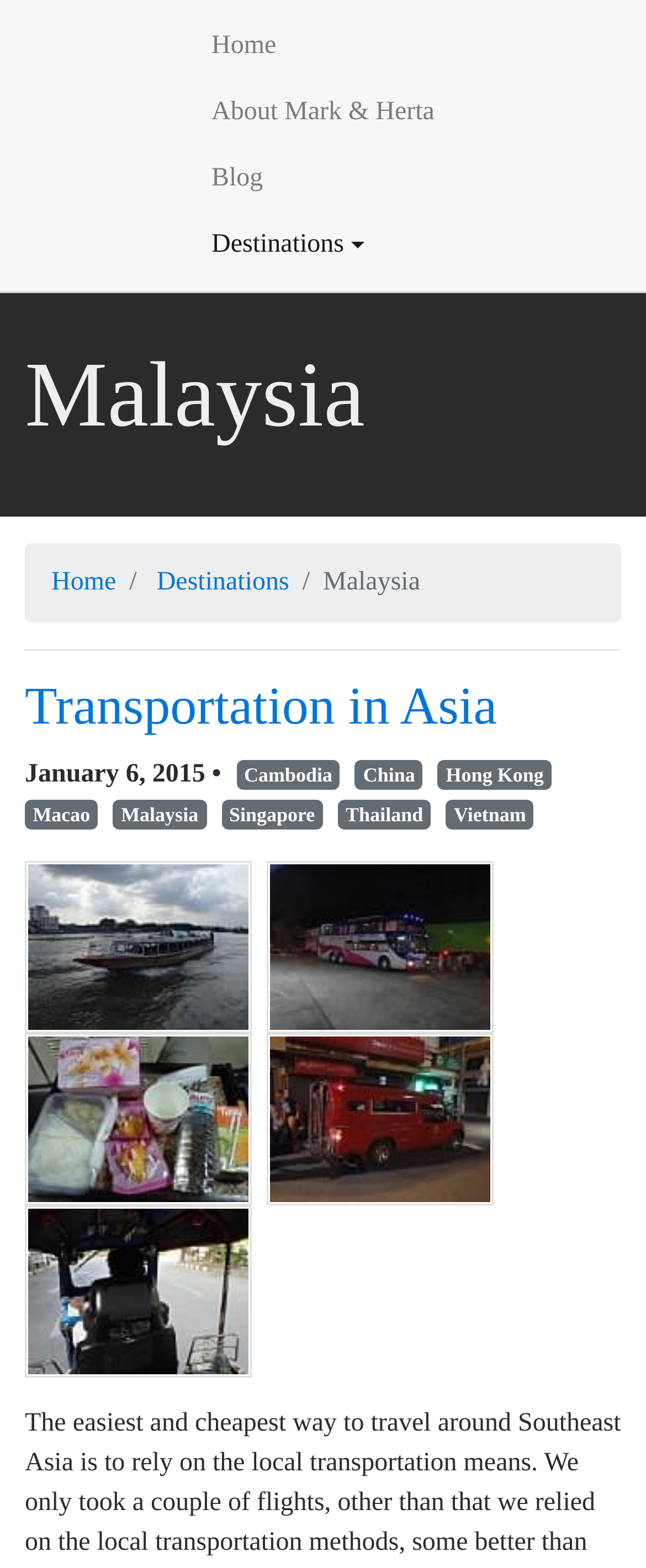Identify the bounding box coordinates for the region to click in order to carry out this instruction: "Read about Transportation in Asia". Provide the coordinates using four float numbers between 0 and 1, formatted as [left, top, right, bottom].

[0.038, 0.431, 0.962, 0.469]